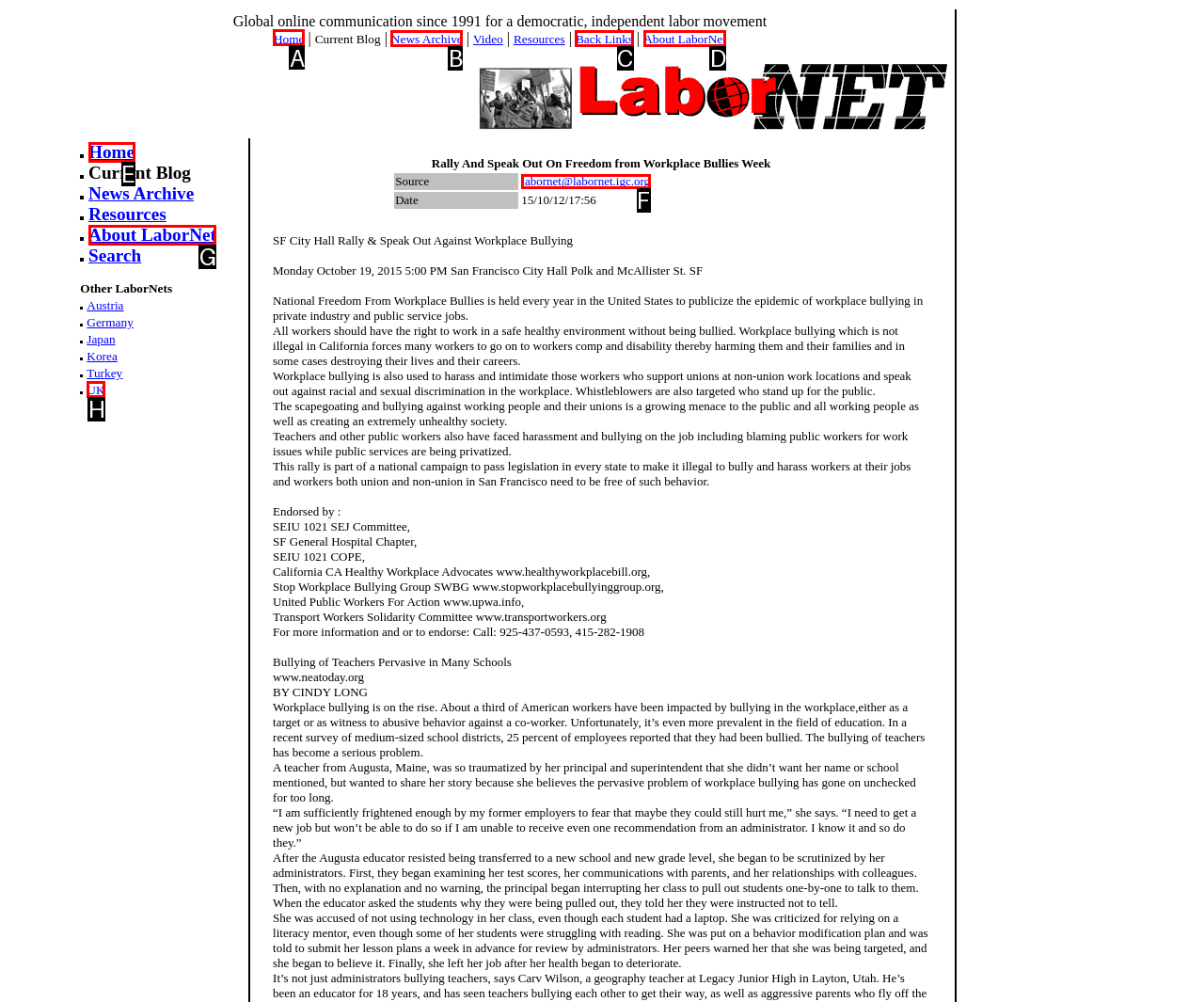Tell me which UI element to click to fulfill the given task: Click on the 'Home' link. Respond with the letter of the correct option directly.

A